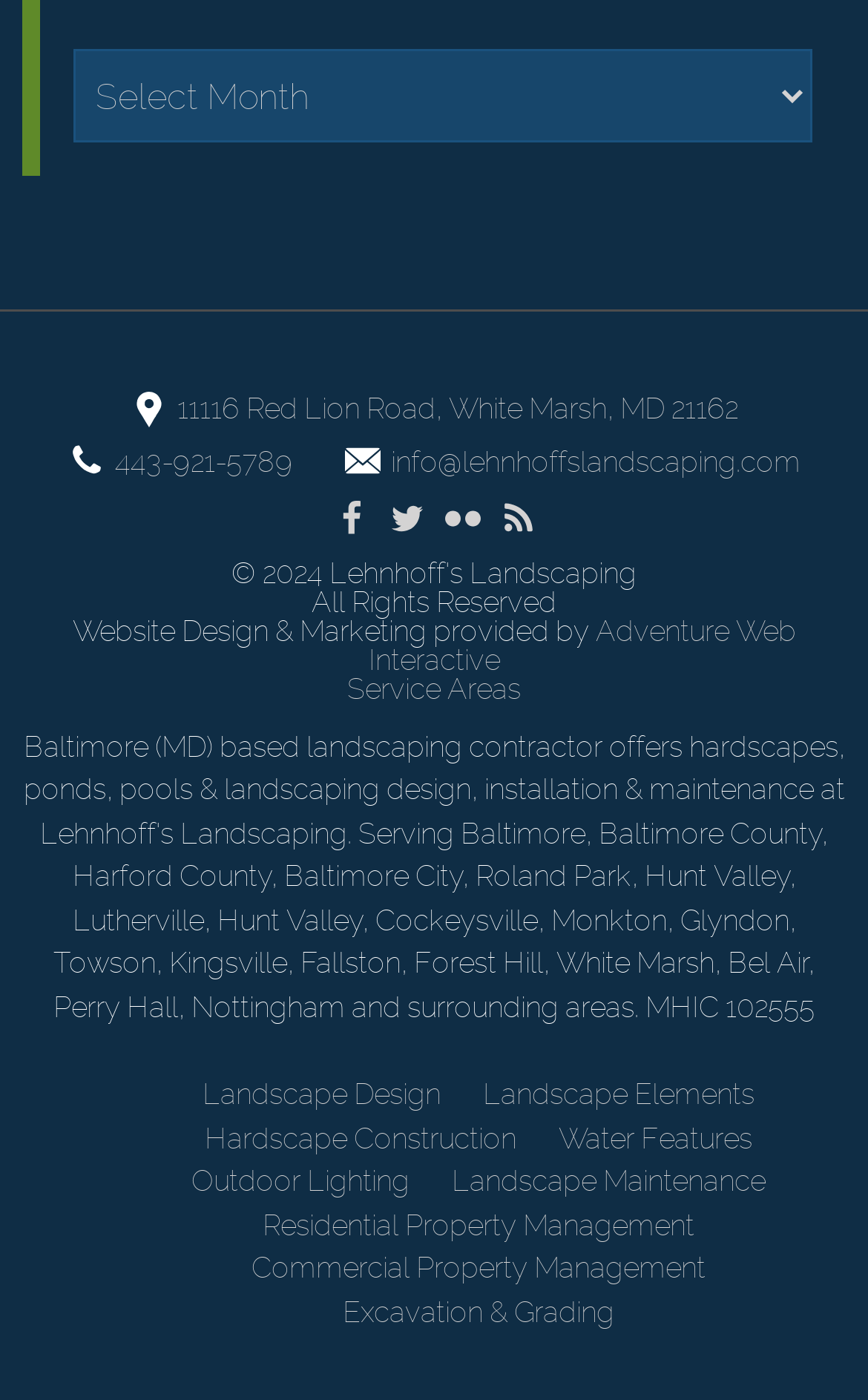Indicate the bounding box coordinates of the element that must be clicked to execute the instruction: "select Archives". The coordinates should be given as four float numbers between 0 and 1, i.e., [left, top, right, bottom].

[0.085, 0.035, 0.936, 0.102]